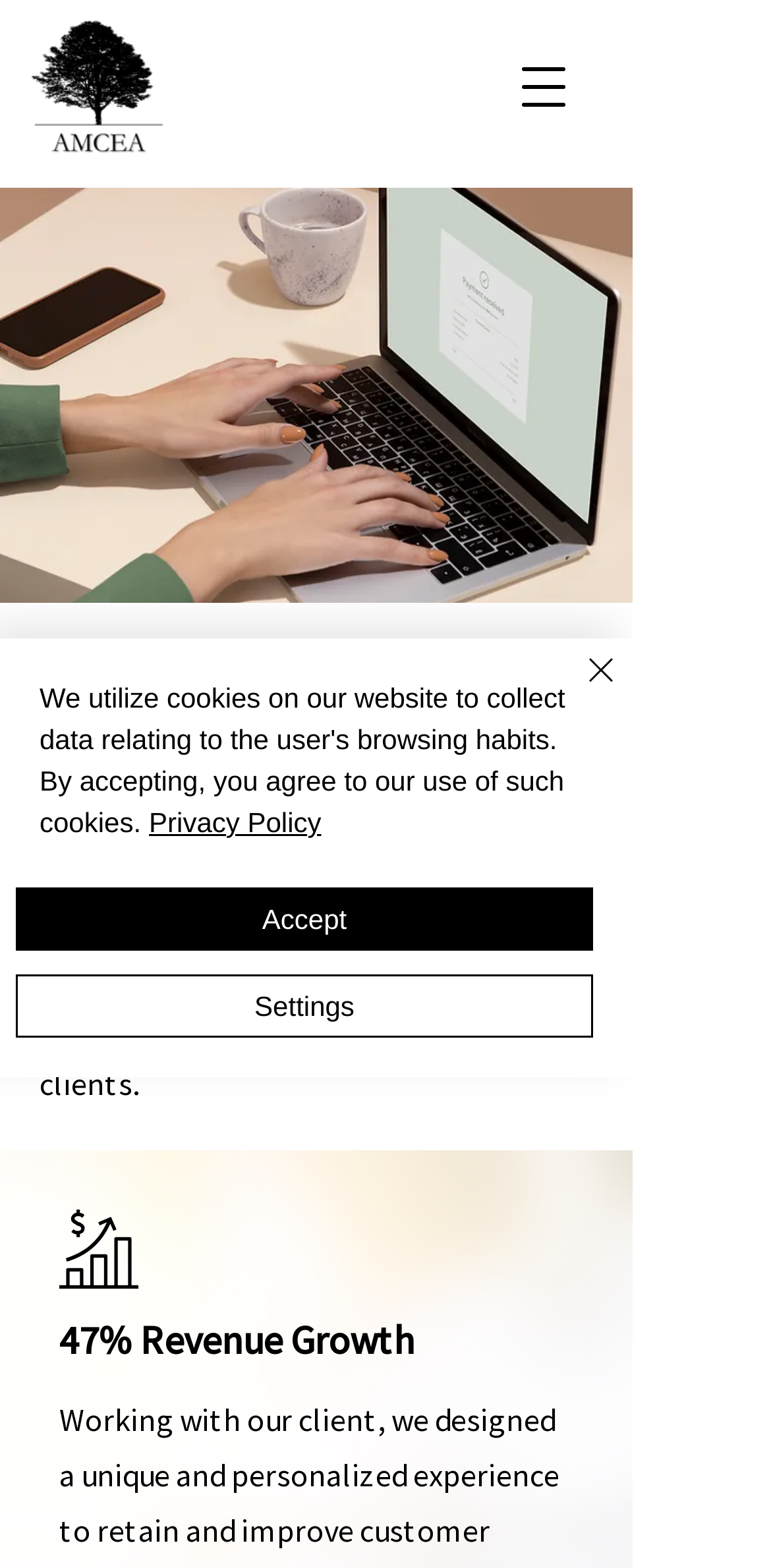How many buttons are present in the alert dialog?
Deliver a detailed and extensive answer to the question.

I found three button elements within the alert dialog, namely 'Accept', 'Settings', and 'Close', indicating that there are three buttons present in the alert dialog.